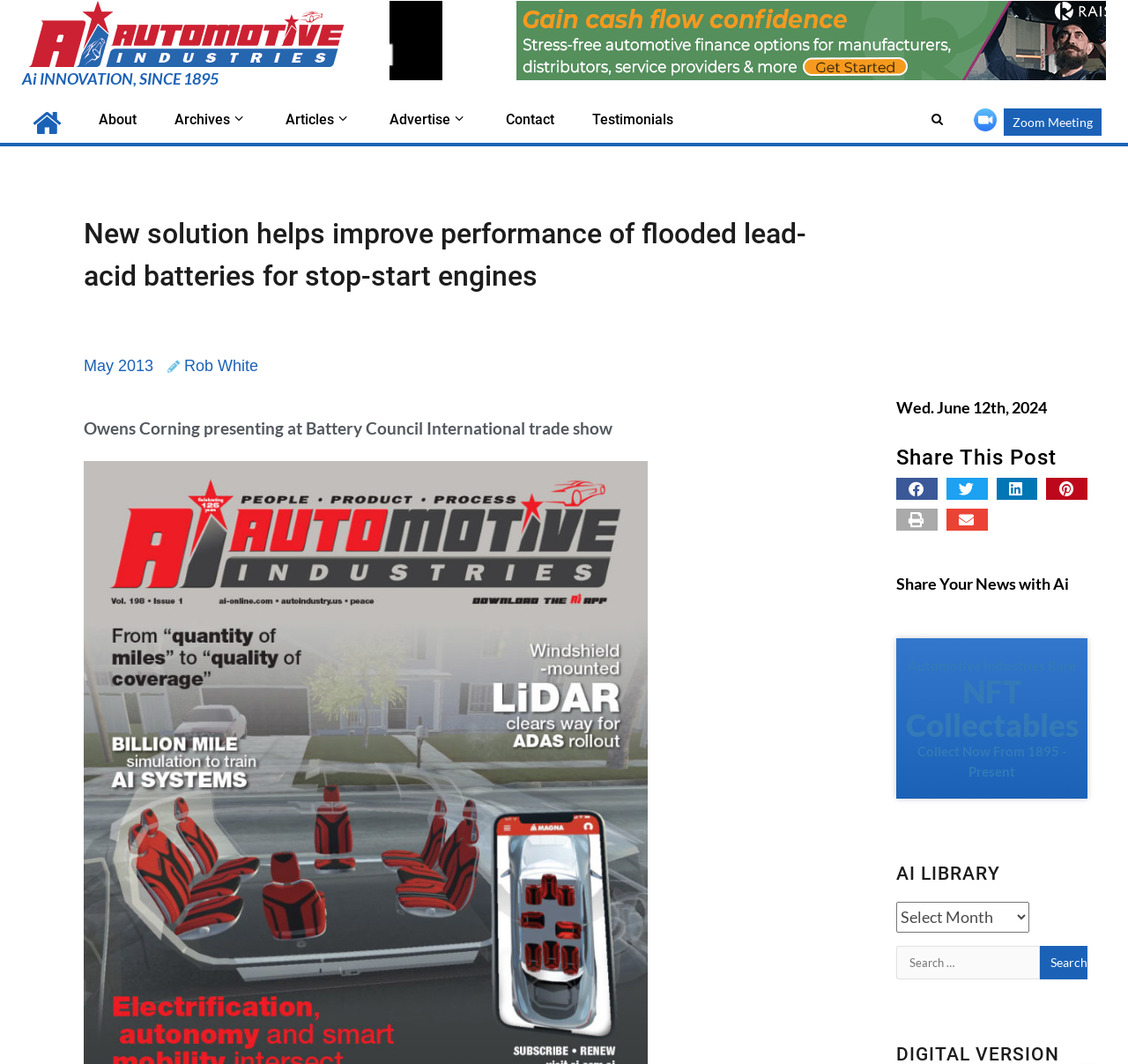Determine the bounding box coordinates for the region that must be clicked to execute the following instruction: "Share this post on Facebook".

[0.794, 0.449, 0.831, 0.47]